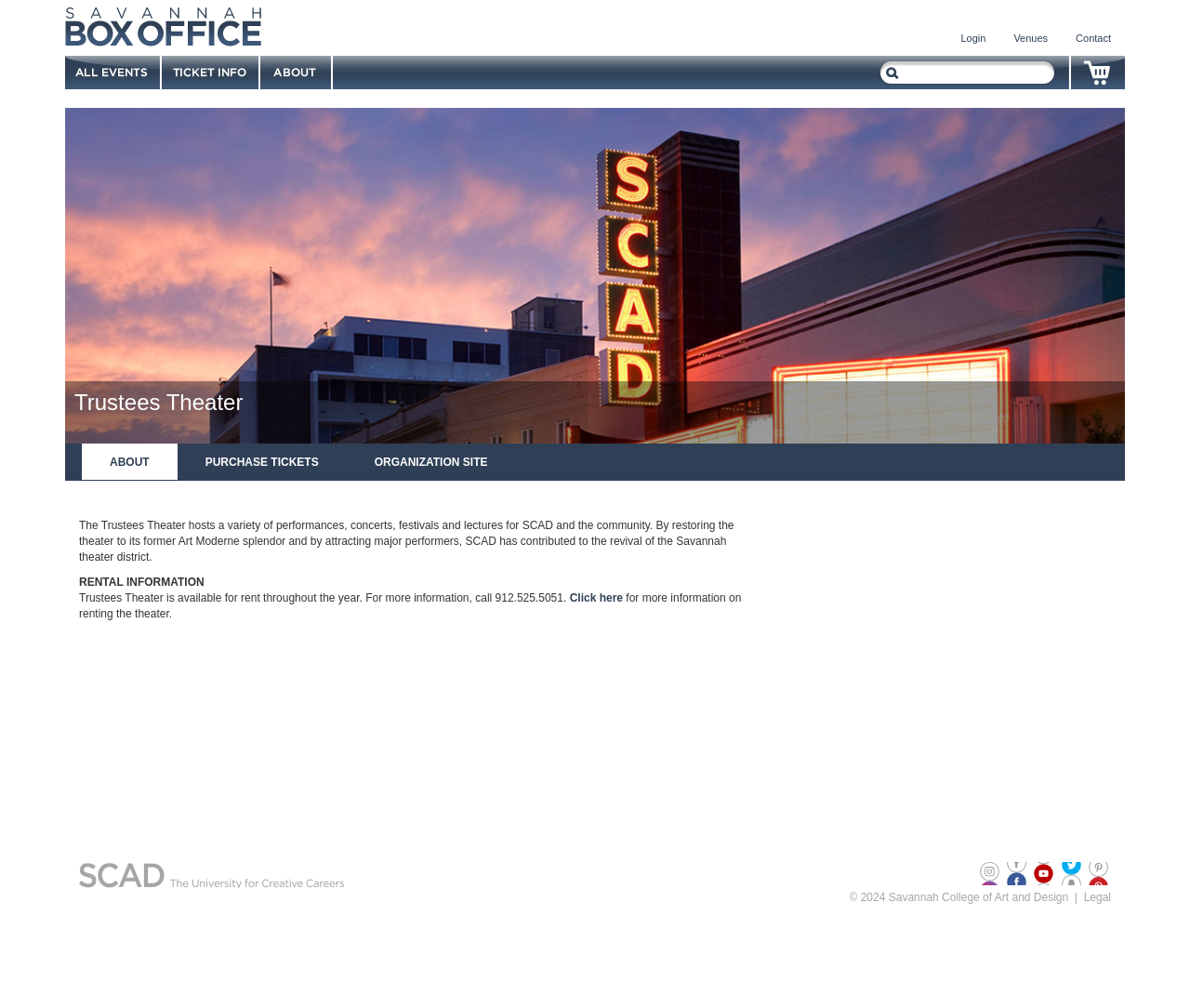Please identify the bounding box coordinates of the area I need to click to accomplish the following instruction: "Click on the 'Click here' link for rental information".

[0.479, 0.587, 0.523, 0.6]